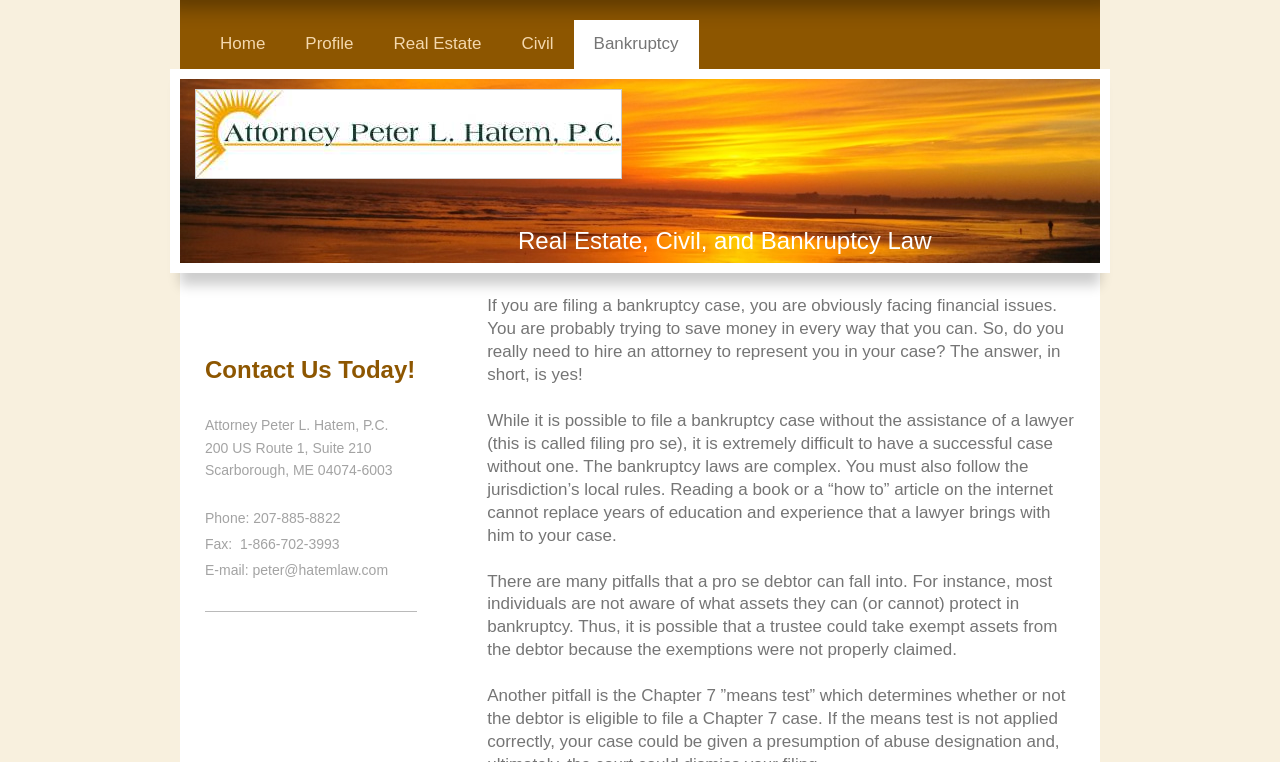What is the purpose of hiring an attorney for a bankruptcy case?
Please look at the screenshot and answer in one word or a short phrase.

To have a successful case